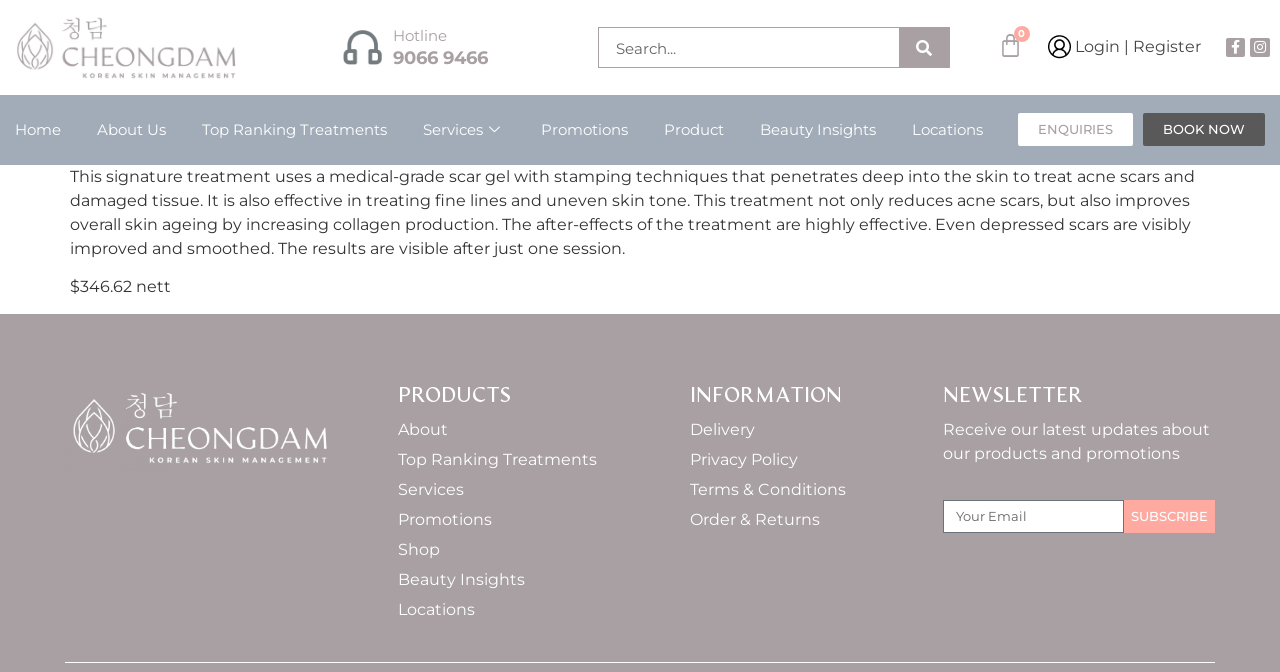Please identify the bounding box coordinates of the element that needs to be clicked to execute the following command: "View services". Provide the bounding box using four float numbers between 0 and 1, formatted as [left, top, right, bottom].

[0.316, 0.141, 0.409, 0.245]